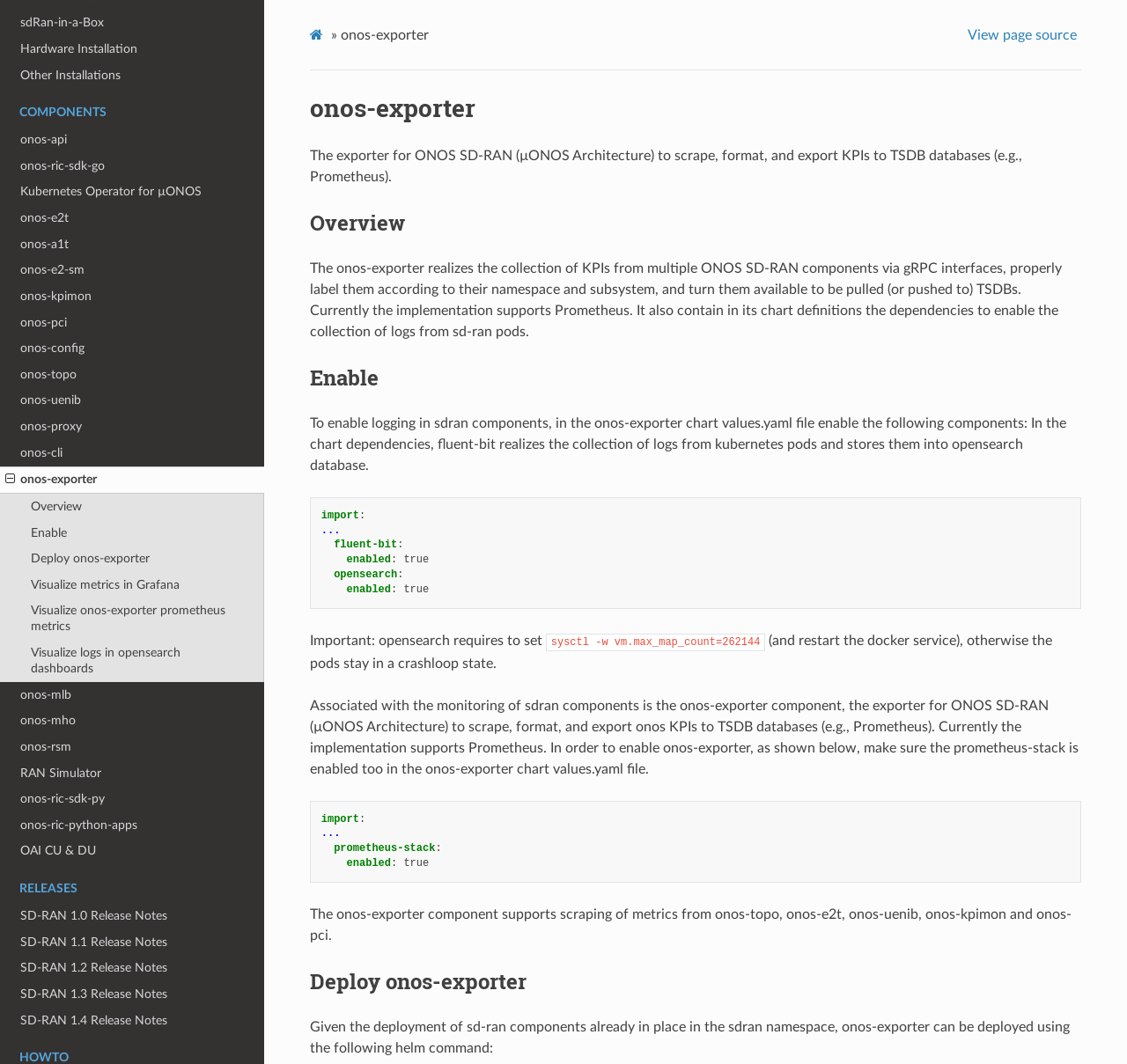What is the current implementation of onos-exporter?
Refer to the screenshot and answer in one word or phrase.

Supports Prometheus